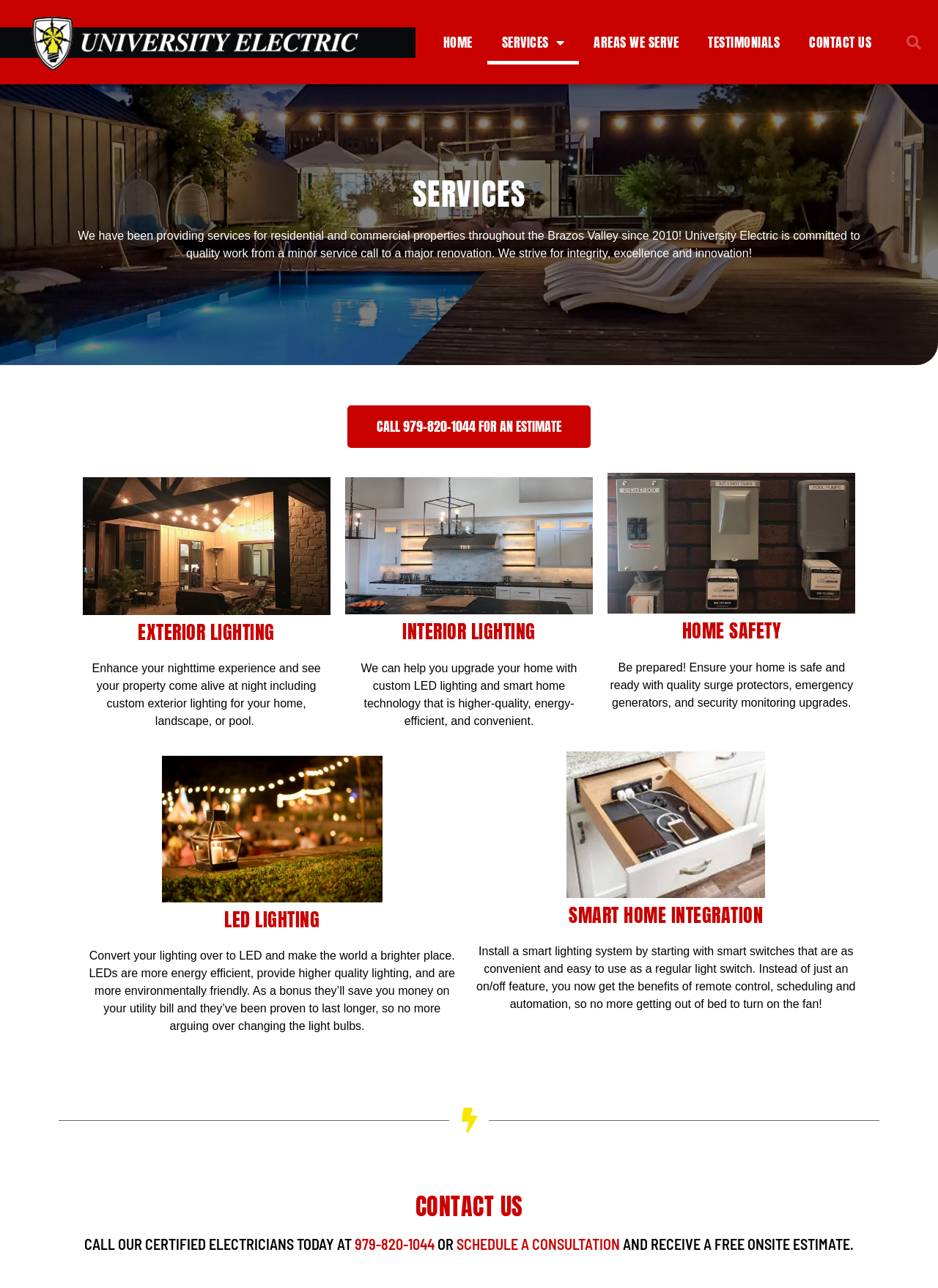Predict the bounding box of the UI element based on this description: "Contact Us".

[0.847, 0.016, 0.945, 0.05]